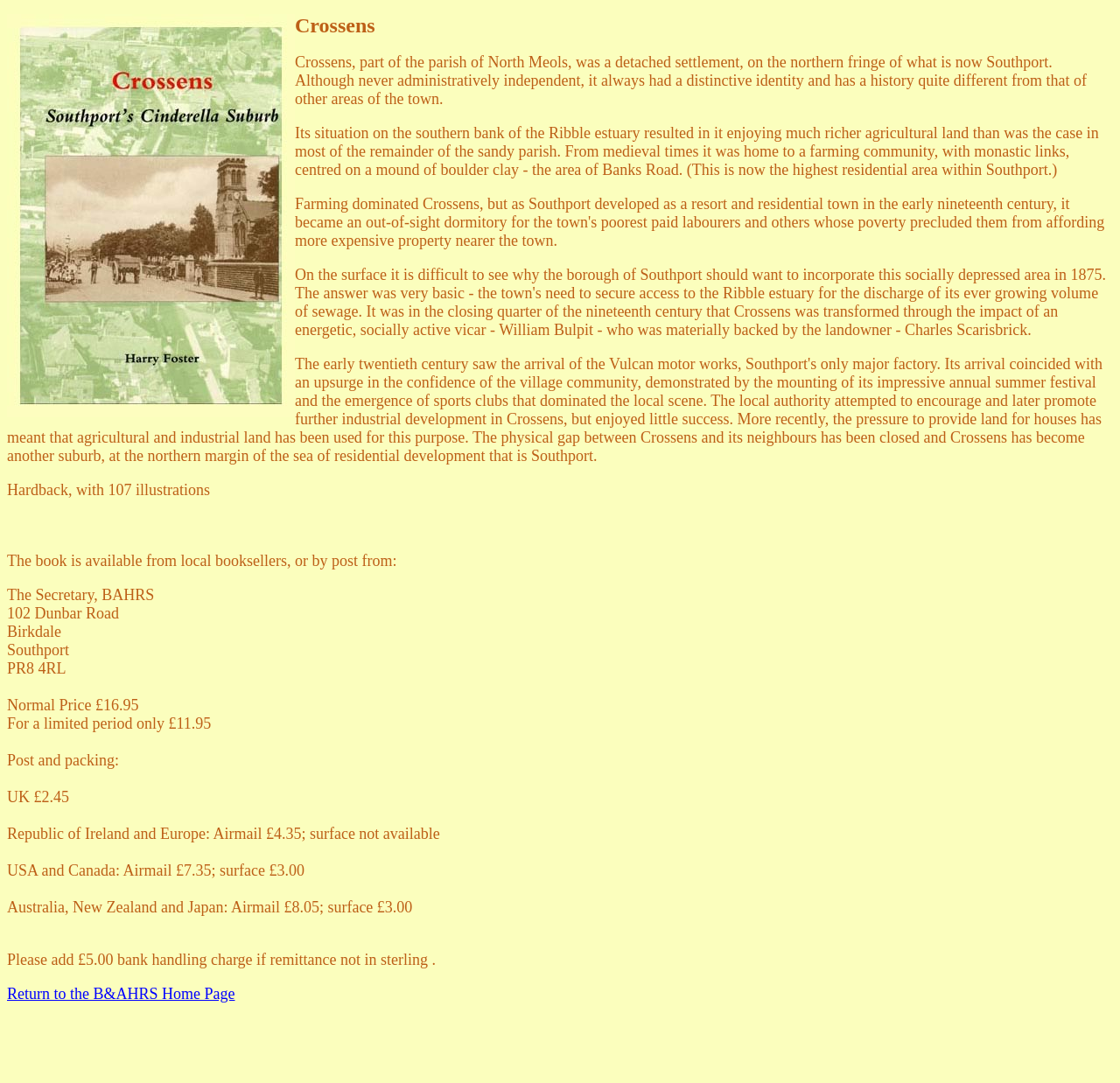What is the location of the highest residential area within Southport?
Please provide a detailed and thorough answer to the question.

The highest residential area within Southport is located on Banks Road, which is mentioned in the text as 'the area of Banks Road. (This is now the highest residential area within Southport.)'